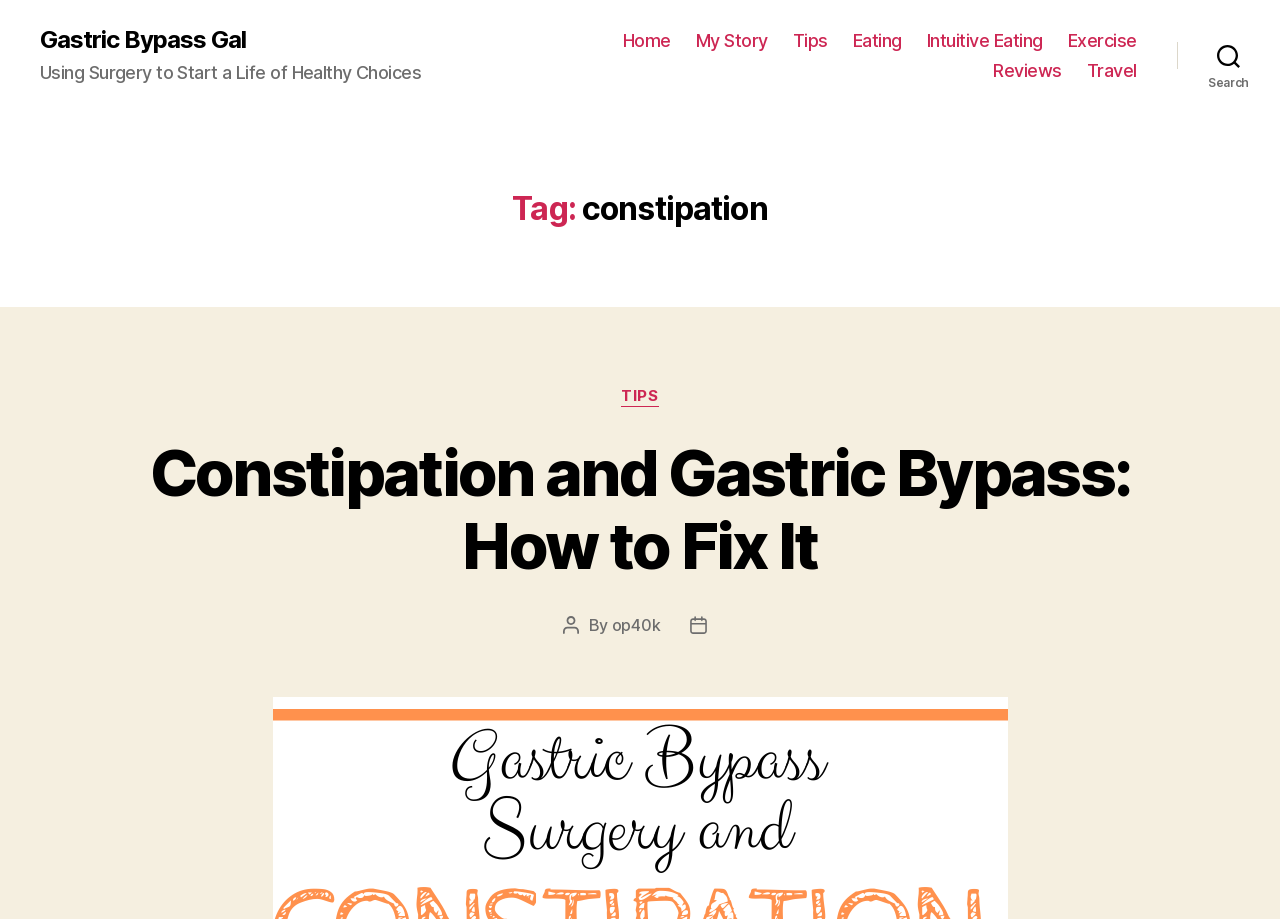Respond with a single word or phrase to the following question:
How many navigation links are there at the top of the webpage?

7